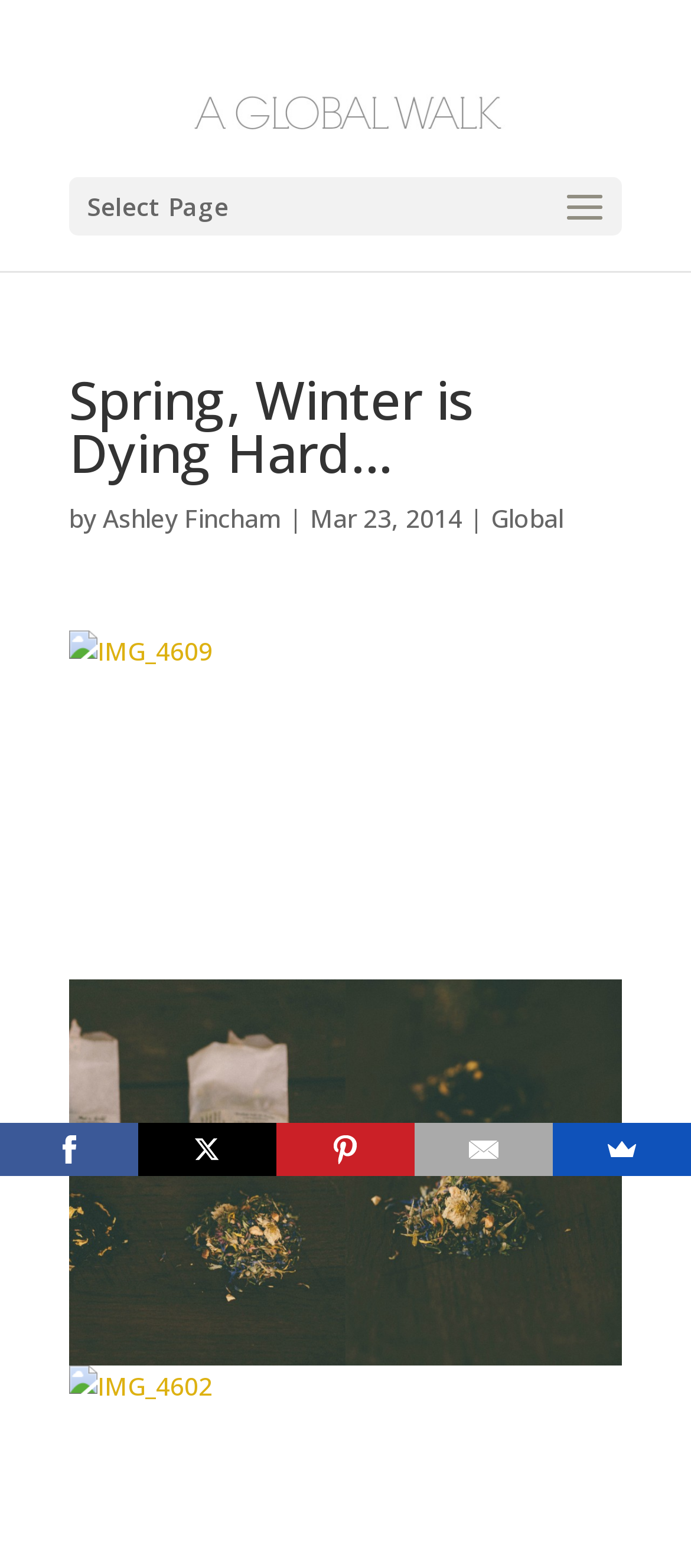Your task is to find and give the main heading text of the webpage.

Spring, Winter is Dying Hard…